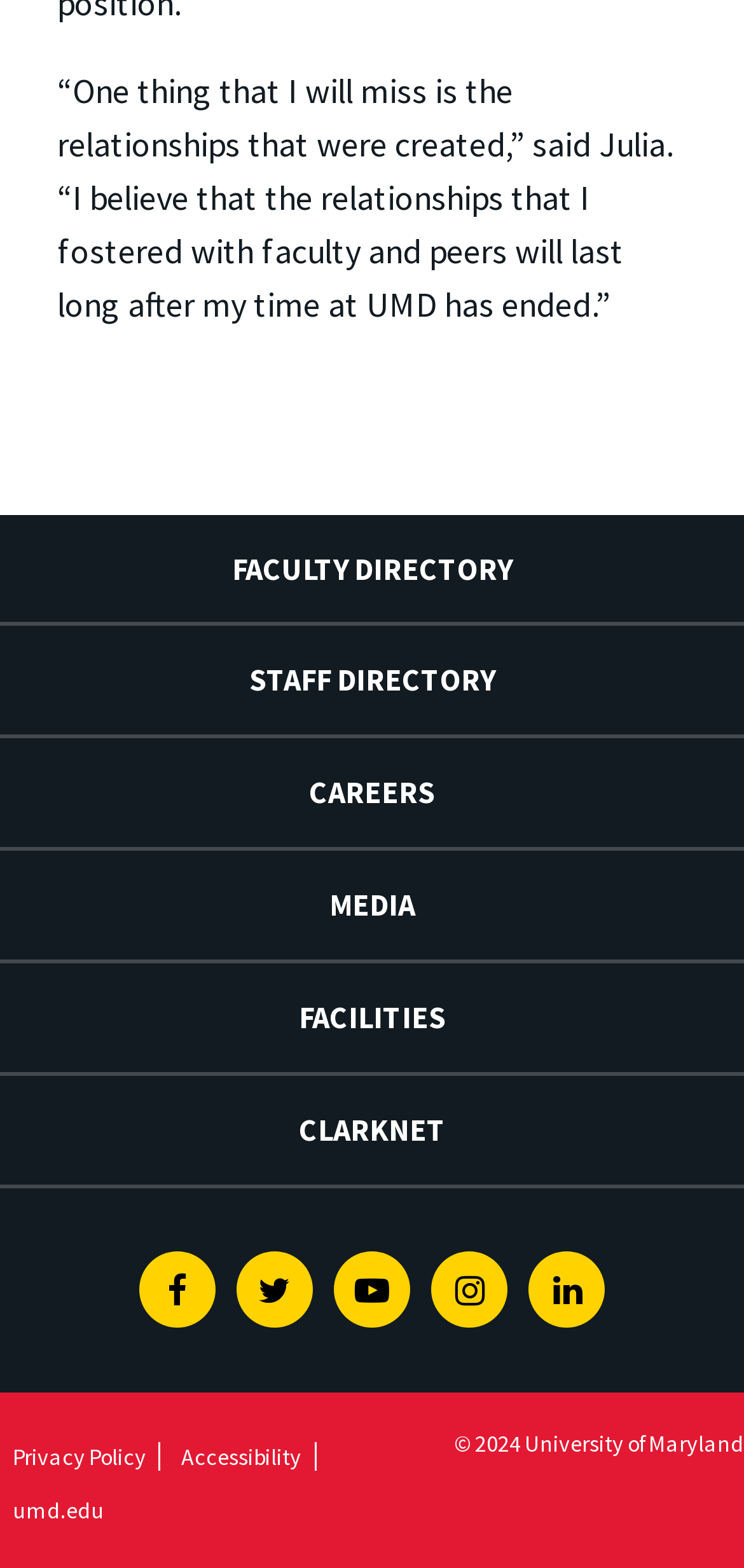Find the bounding box coordinates of the element you need to click on to perform this action: 'Access staff directory'. The coordinates should be represented by four float values between 0 and 1, in the format [left, top, right, bottom].

[0.0, 0.4, 1.0, 0.469]